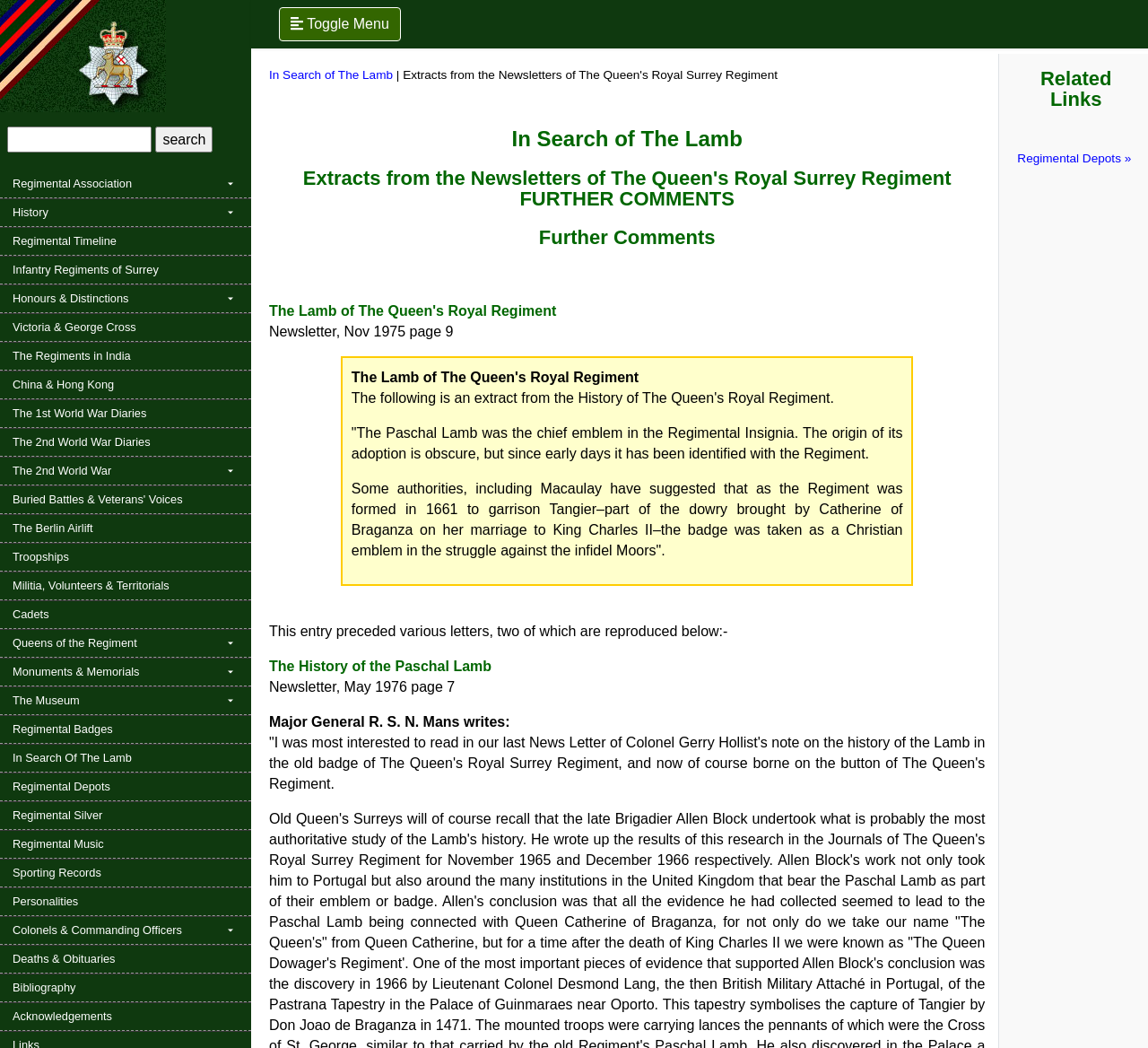What is the name of the regiment?
We need a detailed and exhaustive answer to the question. Please elaborate.

I found the answer by looking at the root element 'Extracts from the Newsletters of The Queen's Royal Surrey Regiment' and the logo image with the text 'QRS logo'. This suggests that the webpage is related to The Queen's Royal Surrey Regiment.